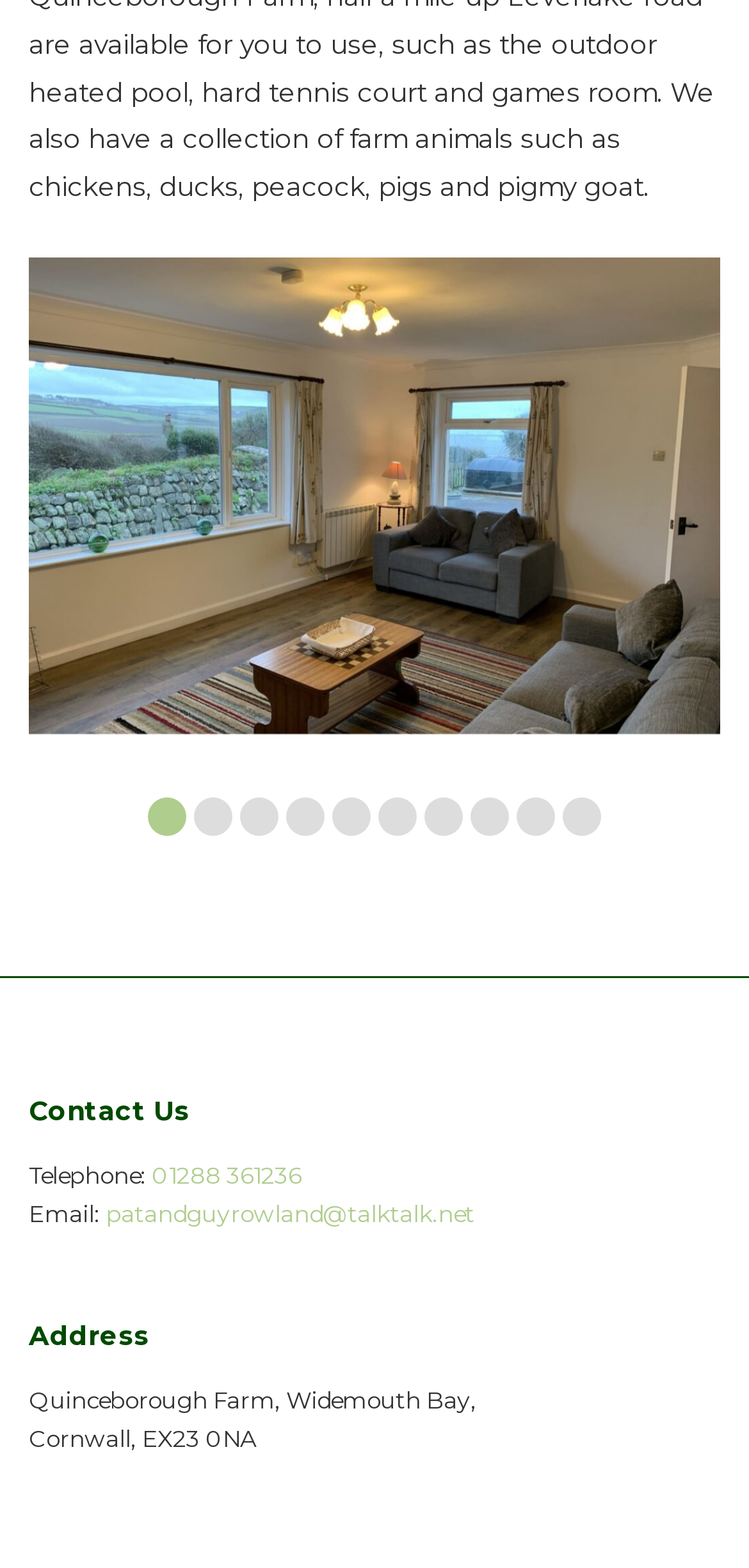Identify and provide the bounding box for the element described by: "01288 361236".

[0.203, 0.74, 0.403, 0.759]